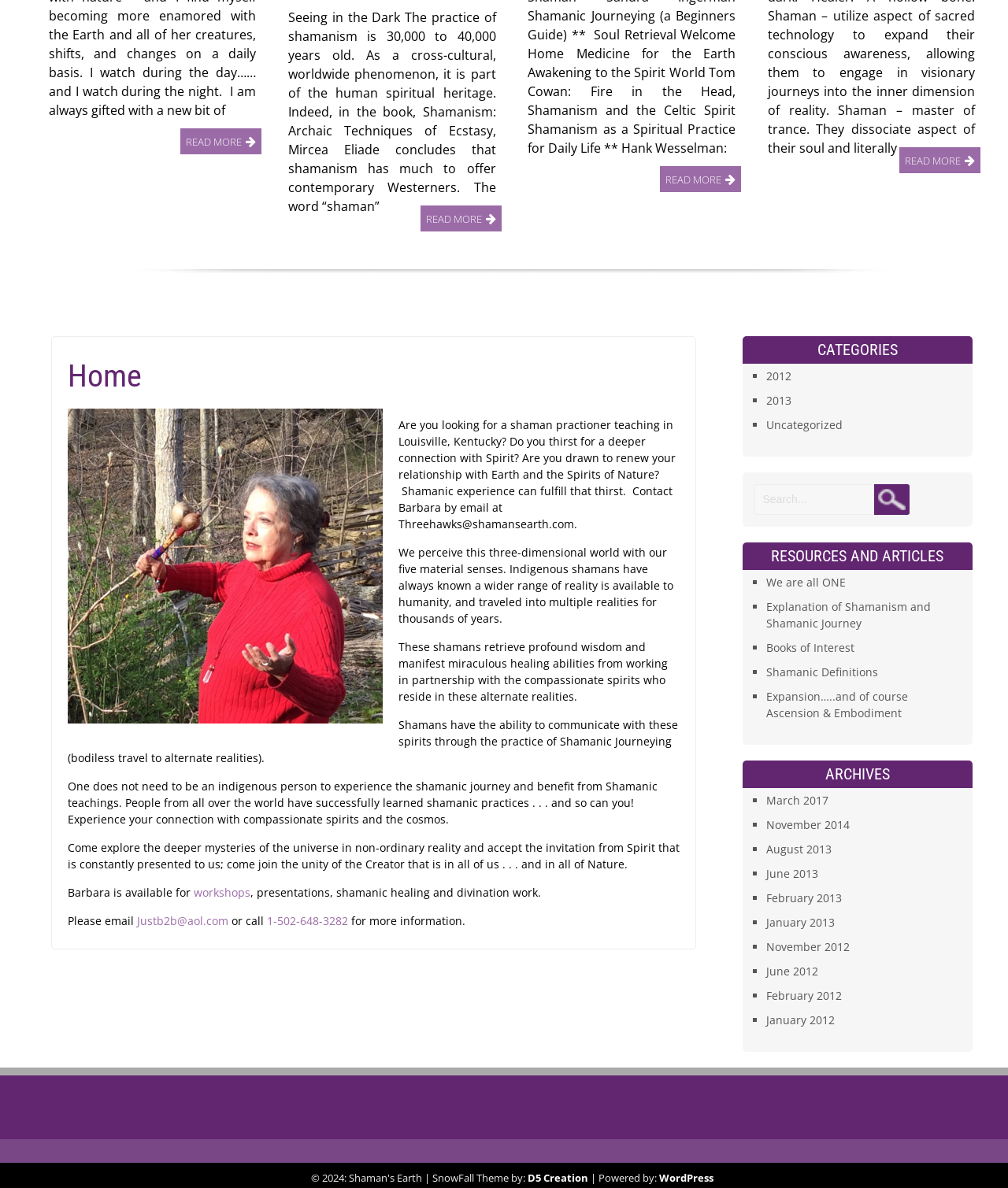Using the description "Read More", locate and provide the bounding box of the UI element.

[0.655, 0.14, 0.735, 0.162]